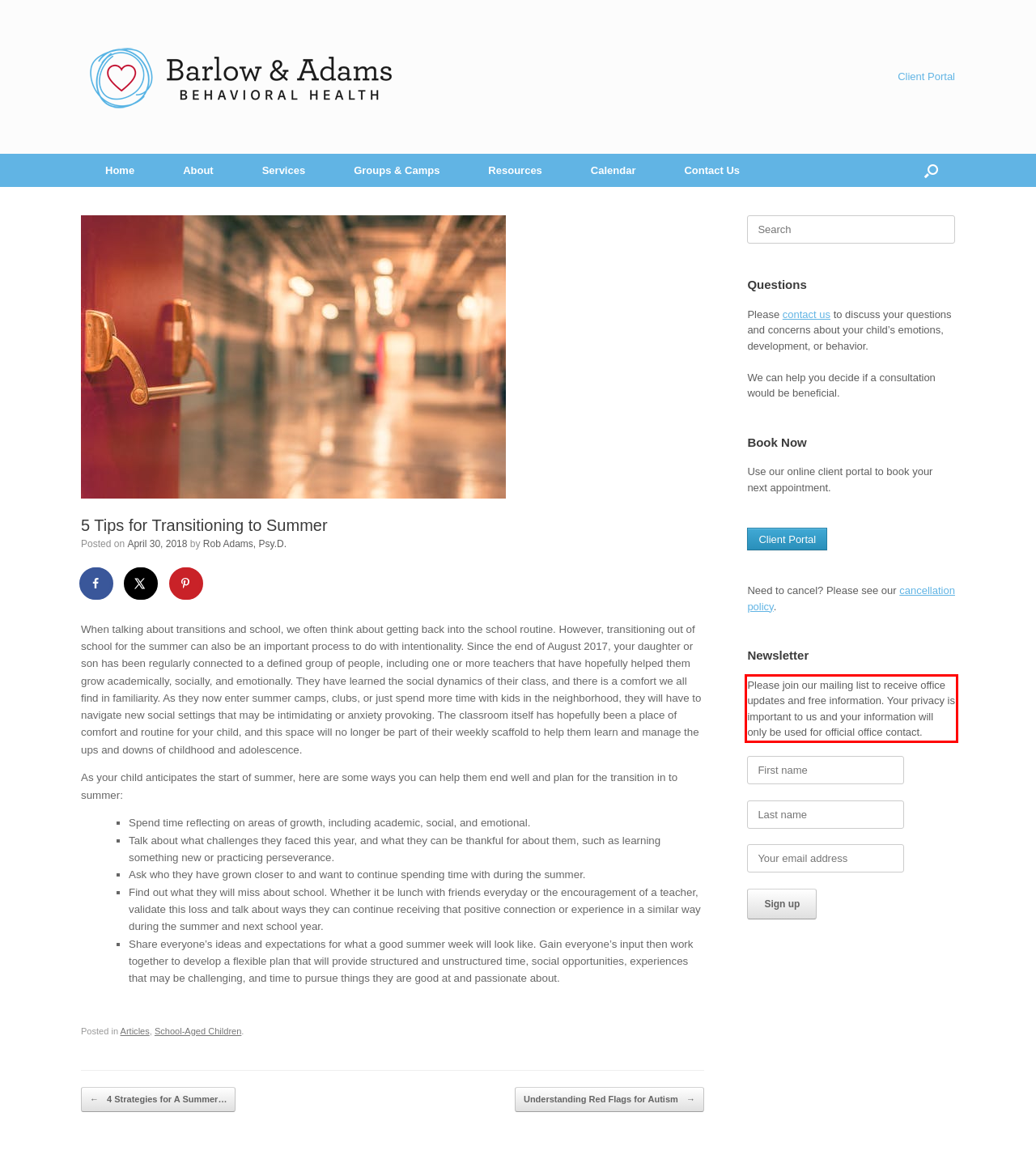Please use OCR to extract the text content from the red bounding box in the provided webpage screenshot.

Please join our mailing list to receive office updates and free information. Your privacy is important to us and your information will only be used for official office contact.